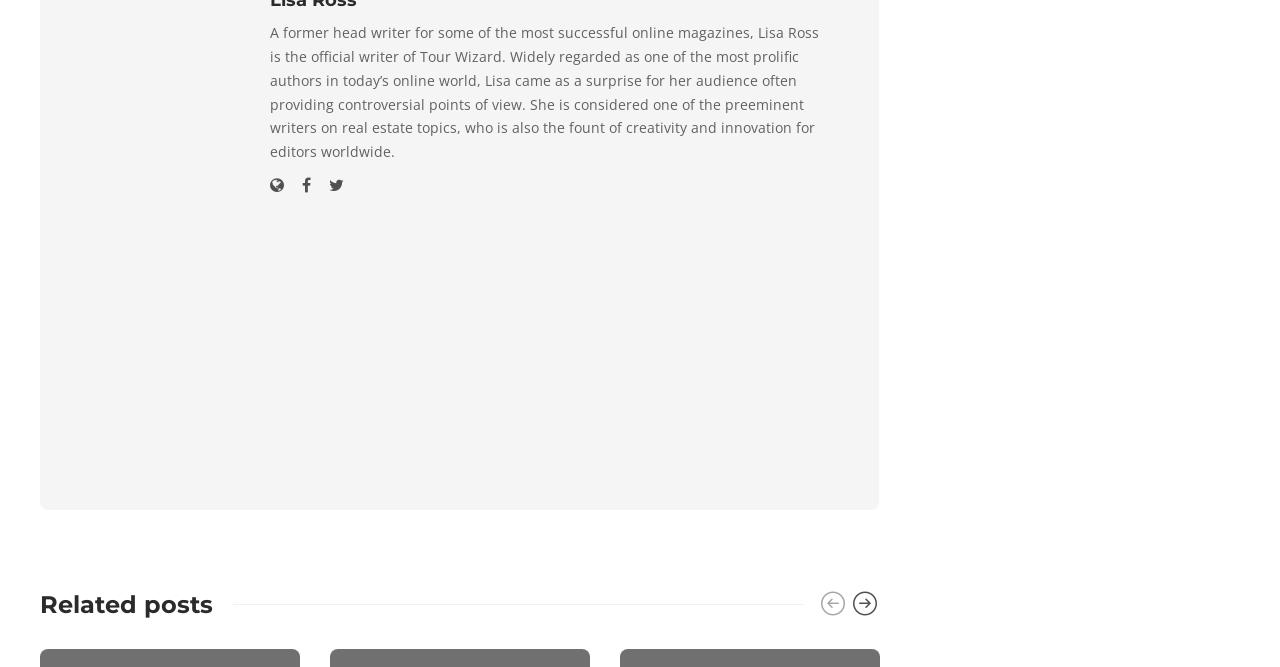Give a one-word or phrase response to the following question: Is the button with '' icon enabled?

No